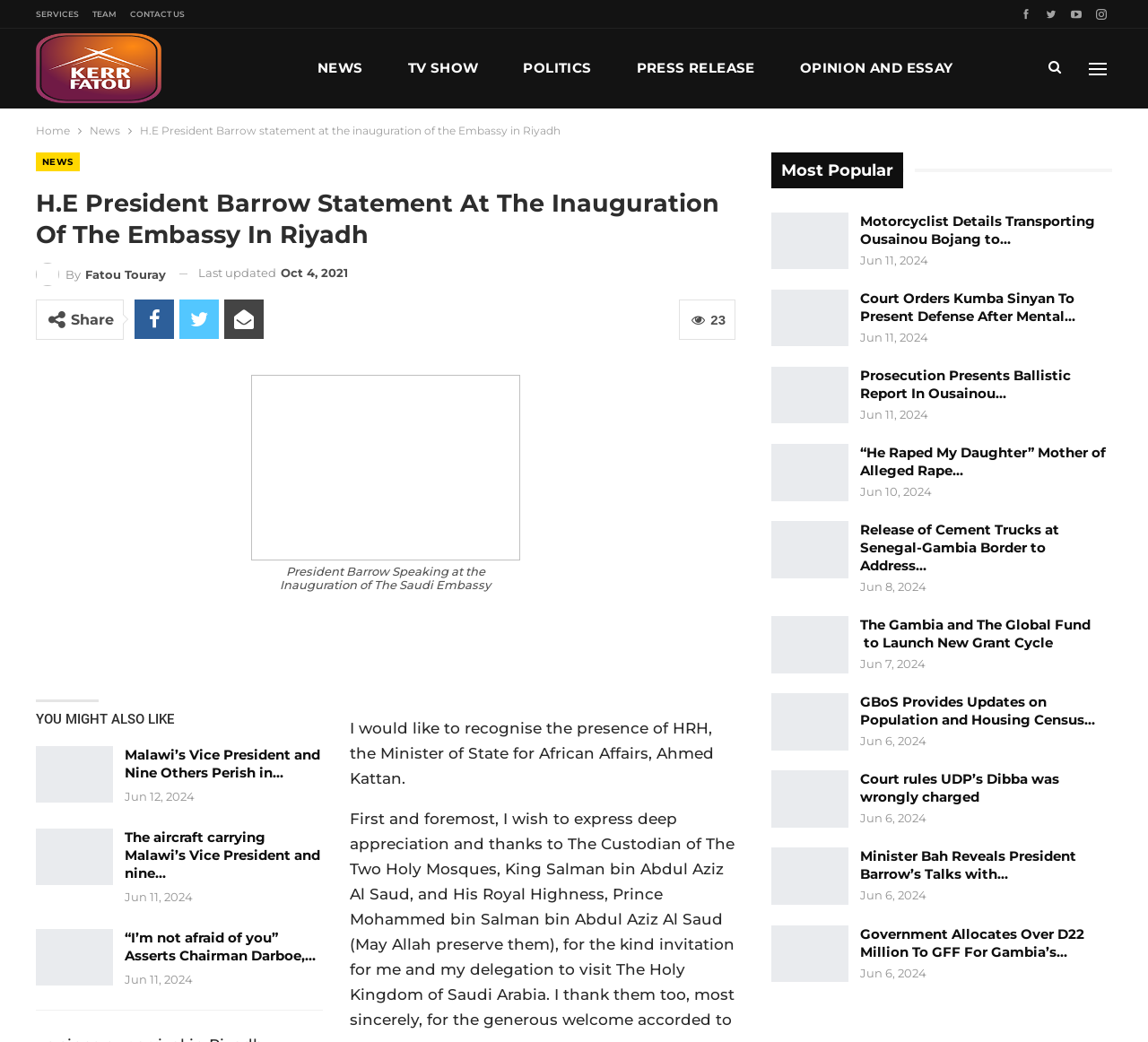Summarize the webpage with a detailed and informative caption.

This webpage appears to be a news article from Kerr Fatou Online Media House. At the top, there are several links to different sections of the website, including "SERVICES", "TEAM", "CONTACT US", and various news categories like "NEWS", "TV SHOW", "POLITICS", and "SPORTS". 

Below these links, there is a navigation bar with breadcrumbs, showing the current page's location within the website. The title of the article, "H.E President Barrow statement at the inauguration of the Embassy in Riyadh", is displayed prominently, along with a link to the "NEWS" section.

The article itself is divided into several sections. The main content is a statement by President Barrow, which expresses appreciation and thanks to the Custodian of The Two Holy Mosques, King Salman bin Abdul Aziz Al Saud, and His Royal Highness, Prince Mohammed bin Salman bin Abdul Aziz Al Saud. 

There are also several social media links and a "Share" button above the article. Below the article, there is a figure with a caption, "President Barrow Speaking at the Inauguration of The Saudi Embassy". 

Further down, there is a section titled "YOU MIGHT ALSO LIKE", which lists several other news articles with their titles, publication dates, and brief summaries. 

On the right-hand side of the page, there is a sidebar with a "Most Popular" section, which lists several news articles with their titles, publication dates, and brief summaries.